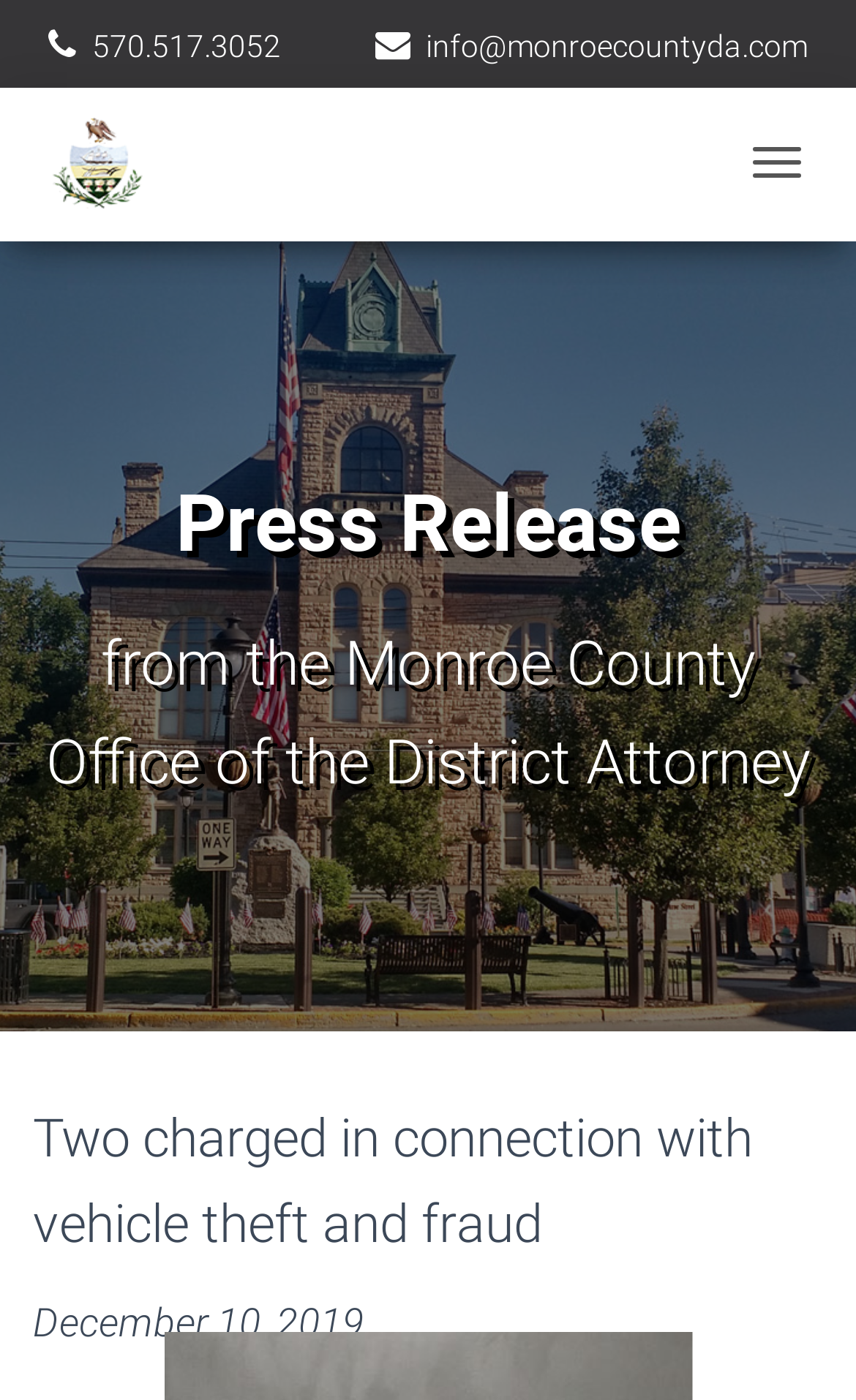Summarize the webpage in an elaborate manner.

The webpage appears to be a press release from the Monroe County Office of the District Attorney in Stroudsburg, Pennsylvania. At the top left, there is a logo image of the Monroe County Office of the District Attorney, accompanied by a link to the office's website. 

To the right of the logo, there is a button labeled "TOGGLE NAVIGATION". Above the button, there are two links: one with a phone number and another with an email address. 

Below the top section, there are four headings. The first heading reads "Press Release", followed by a subtitle "from the Monroe County Office of the District Attorney". The main title of the press release is "Two charged in connection with vehicle theft and fraud", and it is dated "December 10, 2019". 

The press release itself is not explicitly mentioned in the accessibility tree, but based on the meta description, it likely contains information about Philip Marshall Castner and Jennifer Ann Amella, who have been charged in connection with the theft of a 2016 vehicle.